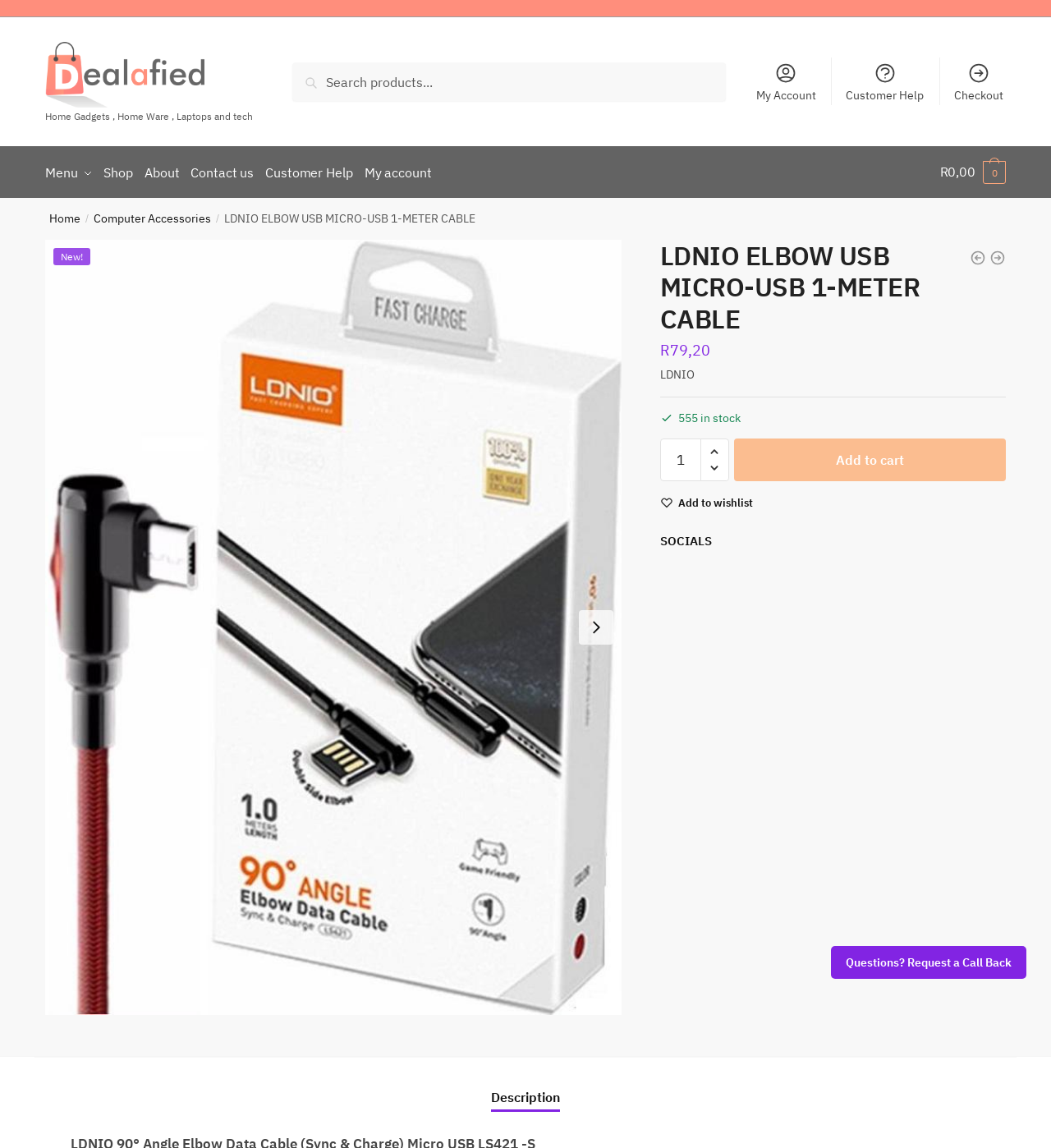Please look at the image and answer the question with a detailed explanation: What is the price of the LDNIO ELBOW USB MICRO-USB 1-METER CABLE?

I found the price of the product by looking at the static text element that says '79,20' which is located below the product name and above the 'Add to cart' button.